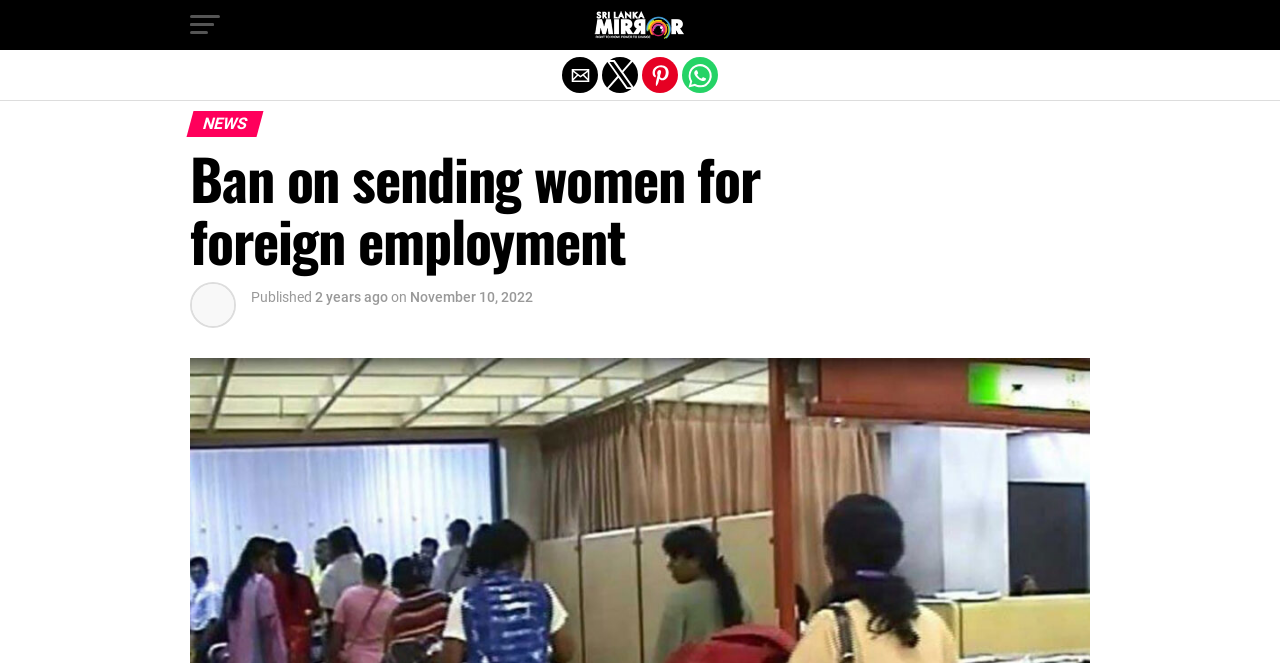Please answer the following question using a single word or phrase: 
What is the topic of the news?

Ban on sending women for foreign employment